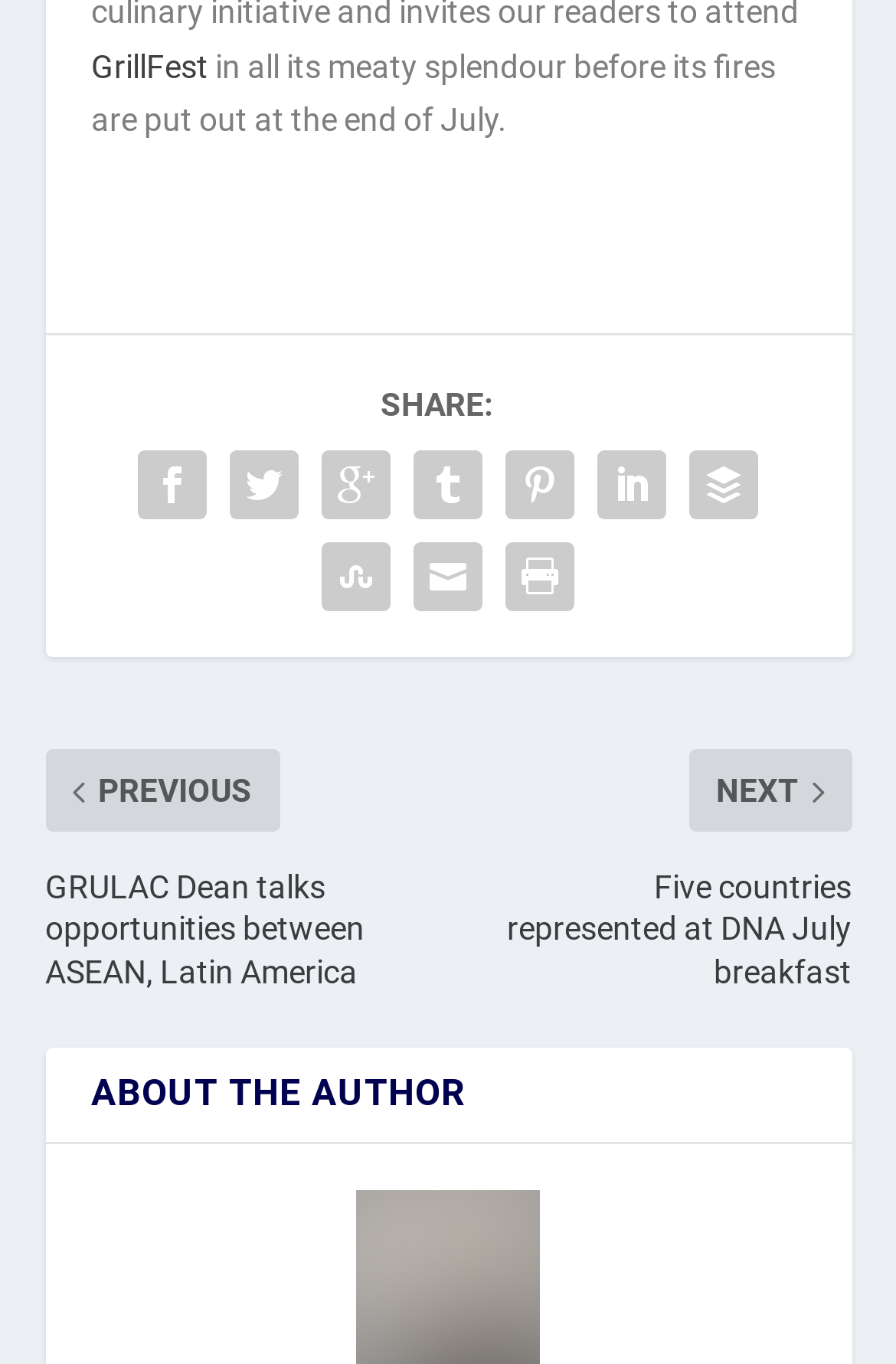Please mark the bounding box coordinates of the area that should be clicked to carry out the instruction: "Share on social media".

[0.141, 0.322, 0.244, 0.389]